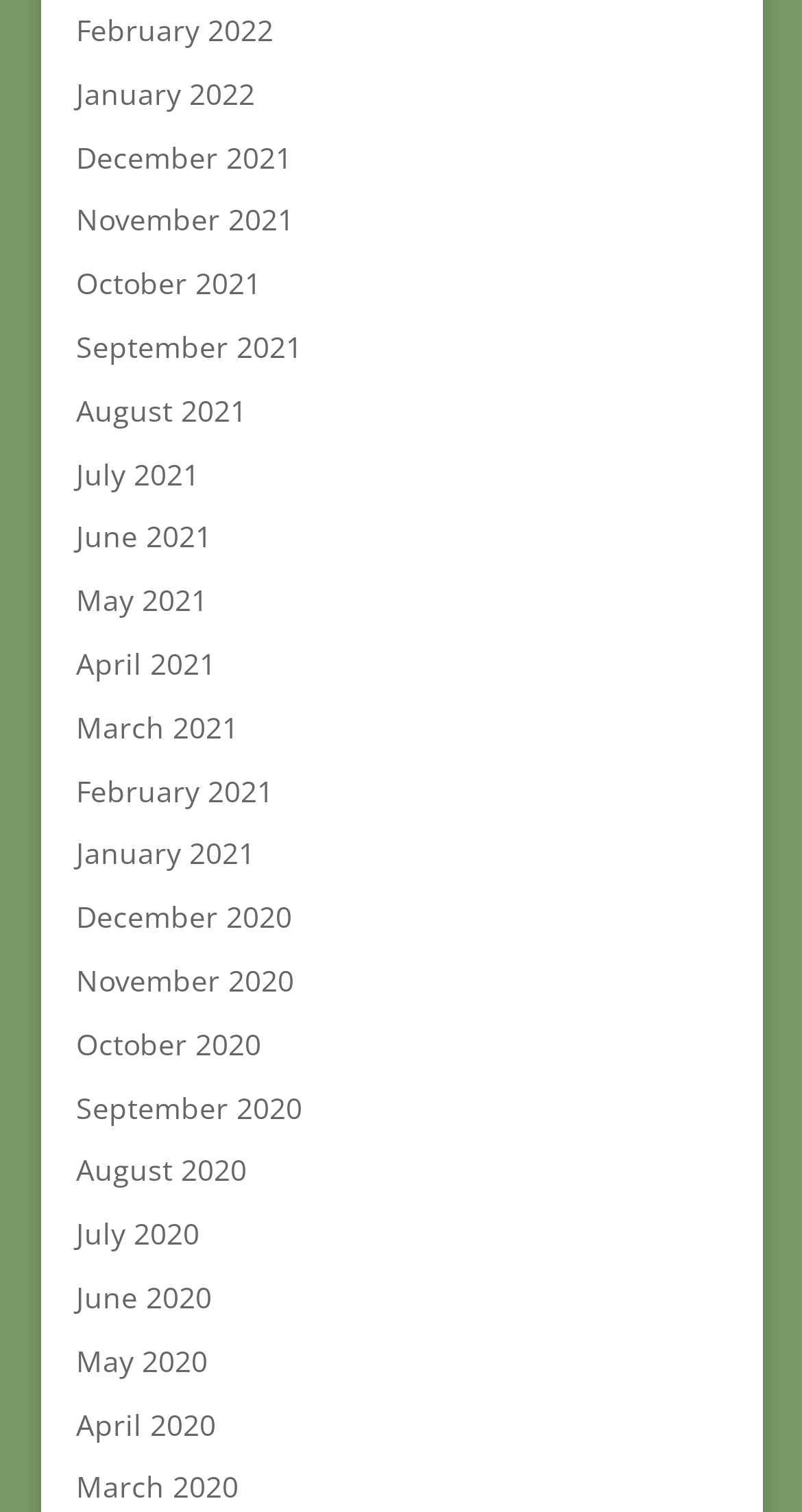Please identify the bounding box coordinates of the element's region that I should click in order to complete the following instruction: "browse December 2021". The bounding box coordinates consist of four float numbers between 0 and 1, i.e., [left, top, right, bottom].

[0.095, 0.091, 0.364, 0.116]